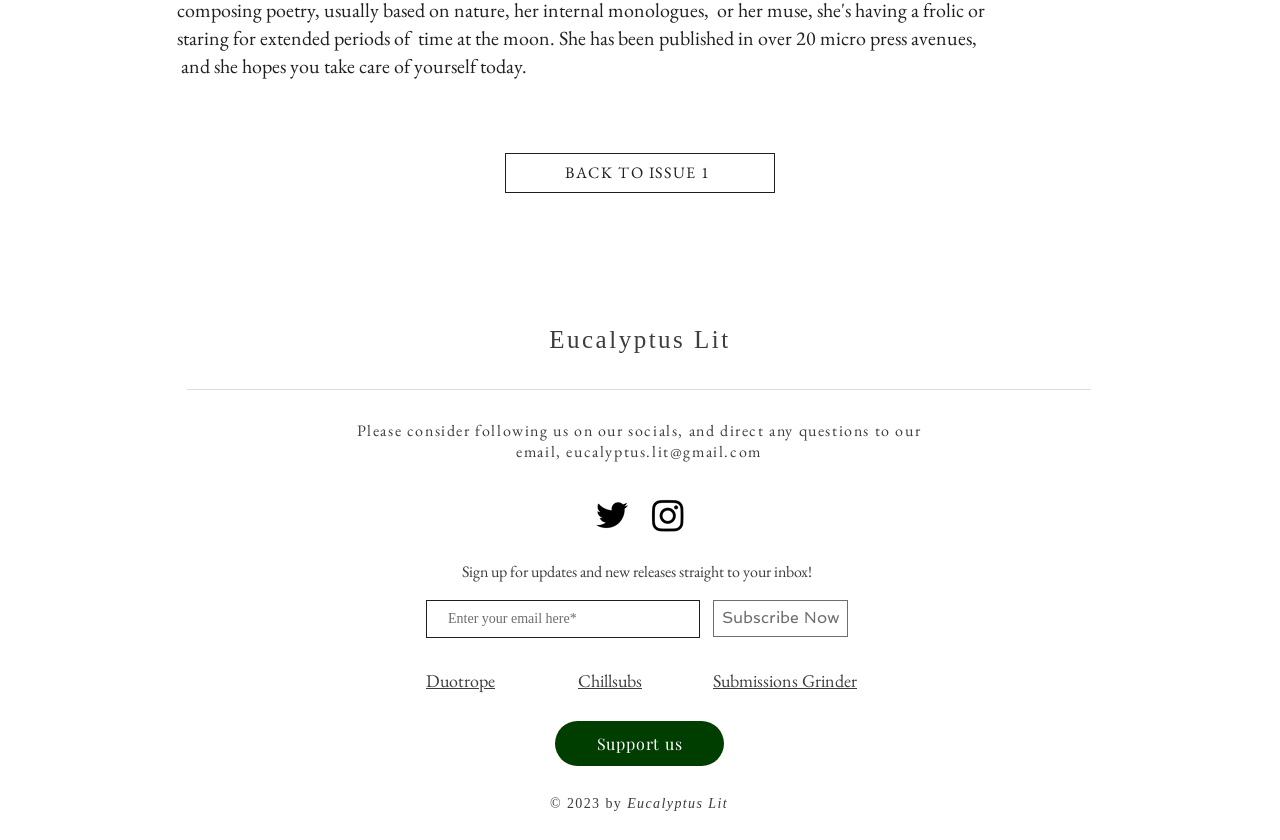Please provide a brief answer to the following inquiry using a single word or phrase:
What is the purpose of the textbox?

Enter email